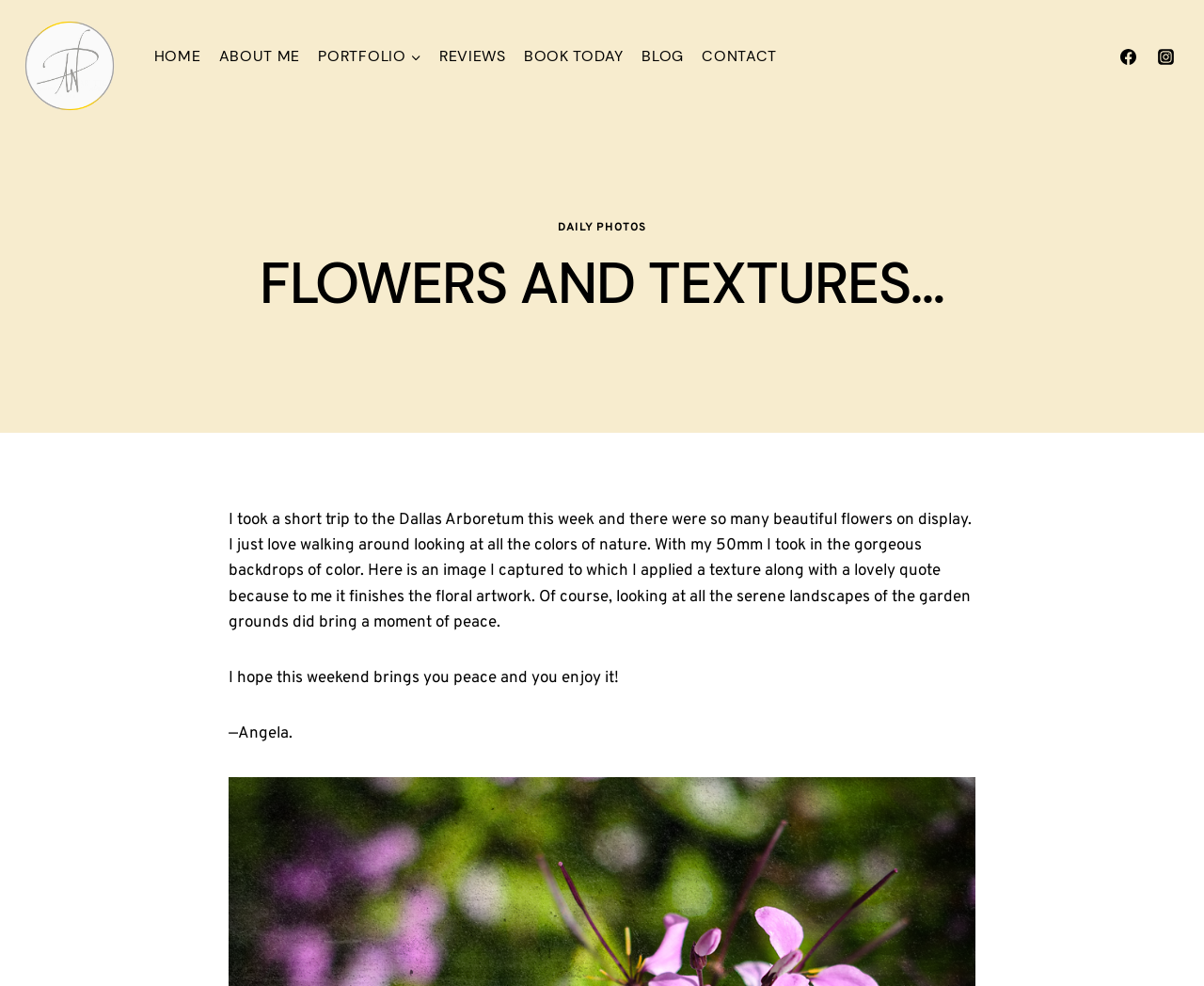Kindly provide the bounding box coordinates of the section you need to click on to fulfill the given instruction: "Visit the 'PORTFOLIO' page".

[0.257, 0.036, 0.357, 0.079]